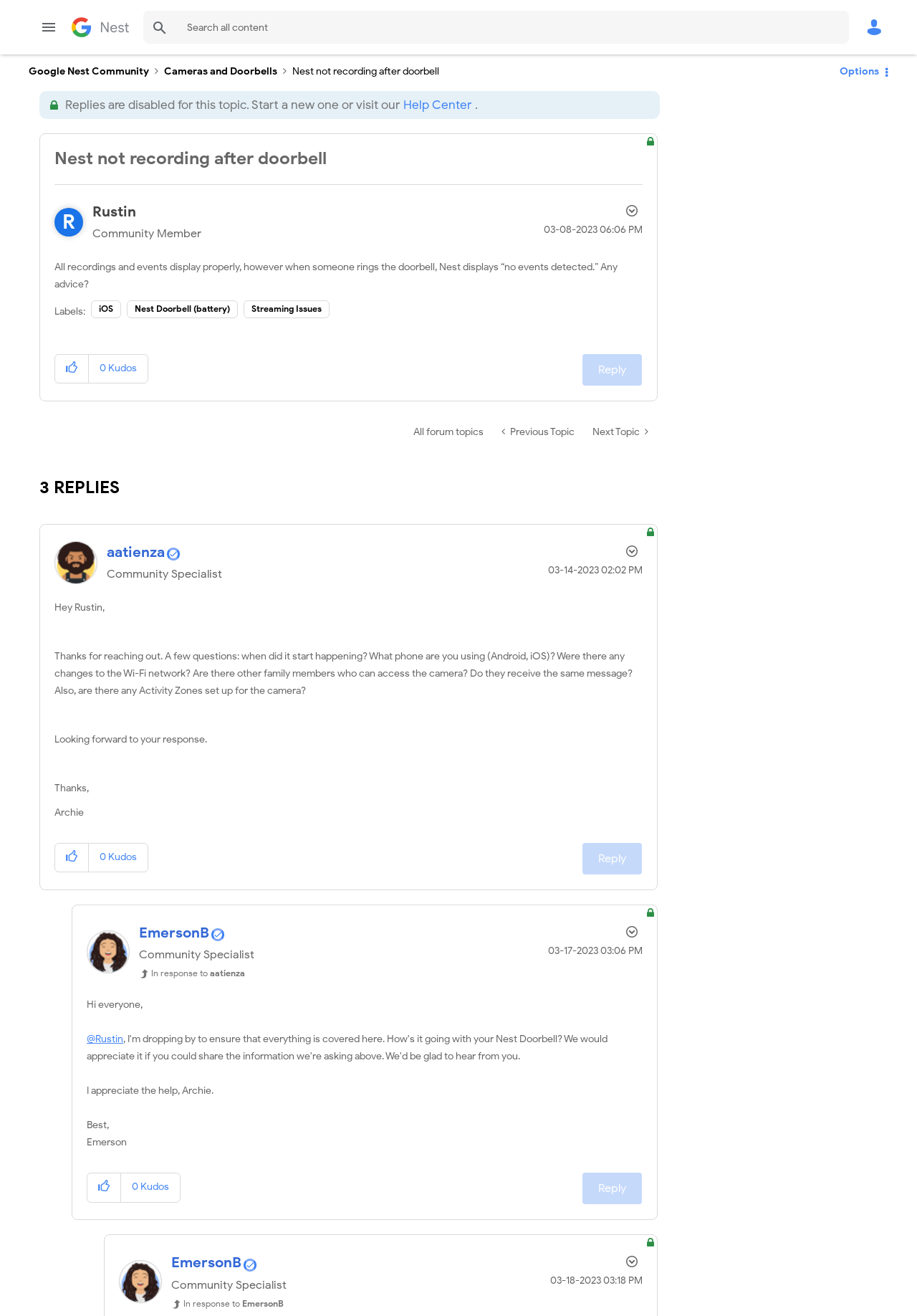Bounding box coordinates must be specified in the format (top-left x, top-left y, bottom-right x, bottom-right y). All values should be floating point numbers between 0 and 1. What are the bounding box coordinates of the UI element described as: Google Nest Community

[0.031, 0.05, 0.162, 0.059]